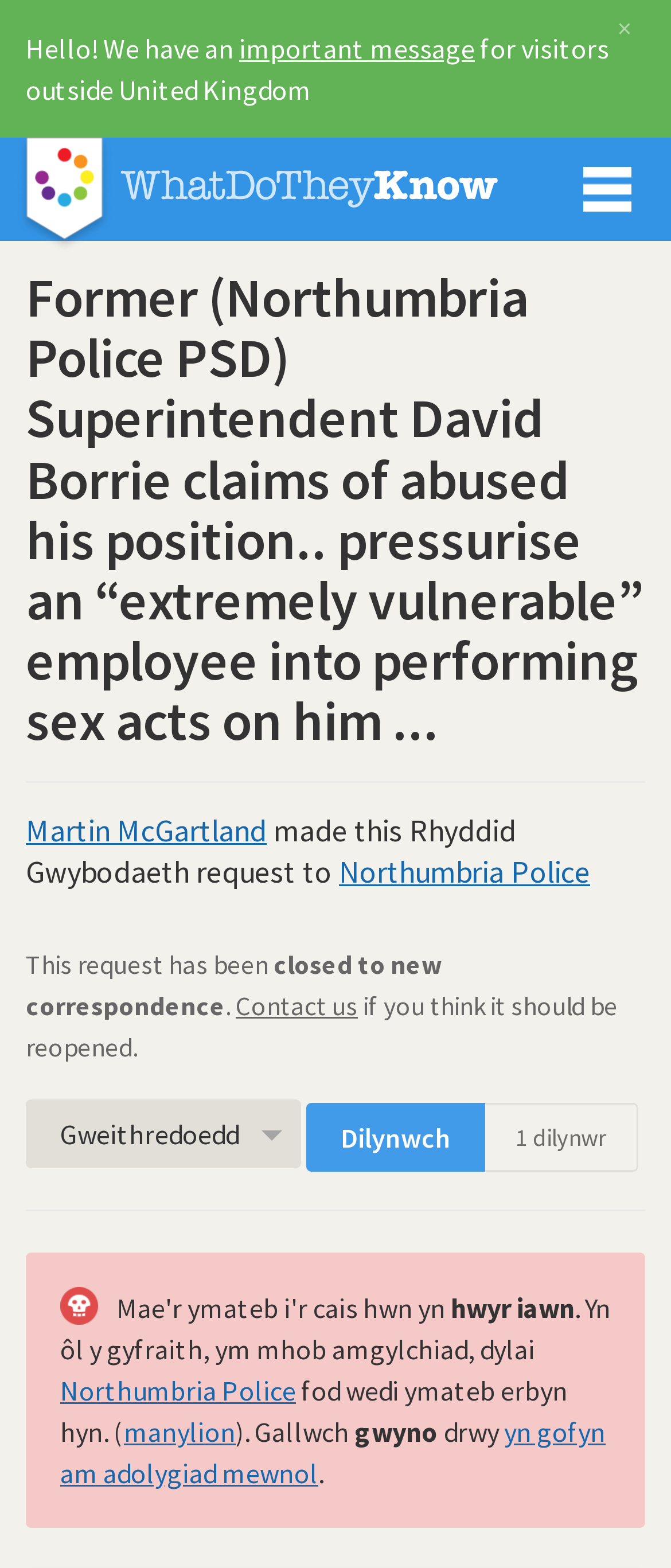What is the language of some parts of the webpage?
Could you give a comprehensive explanation in response to this question?

Some parts of the webpage, such as the text 'Gweithredoedd', 'Dilynwch', and 'hwyr iawn', appear to be in the Welsh language, suggesting that the webpage may be bilingual or multilingual.